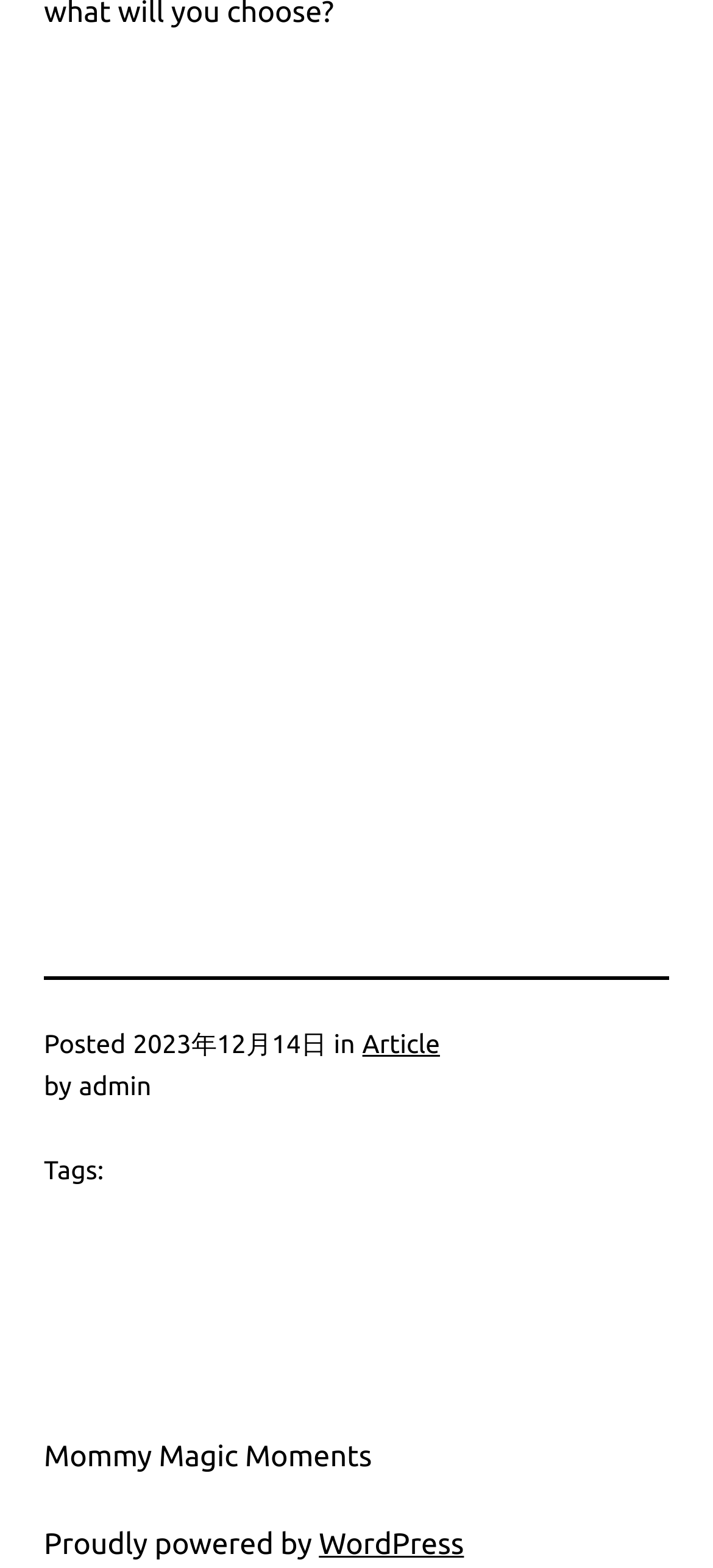What is the category of the article?
From the screenshot, provide a brief answer in one word or phrase.

Mommy Magic Moments